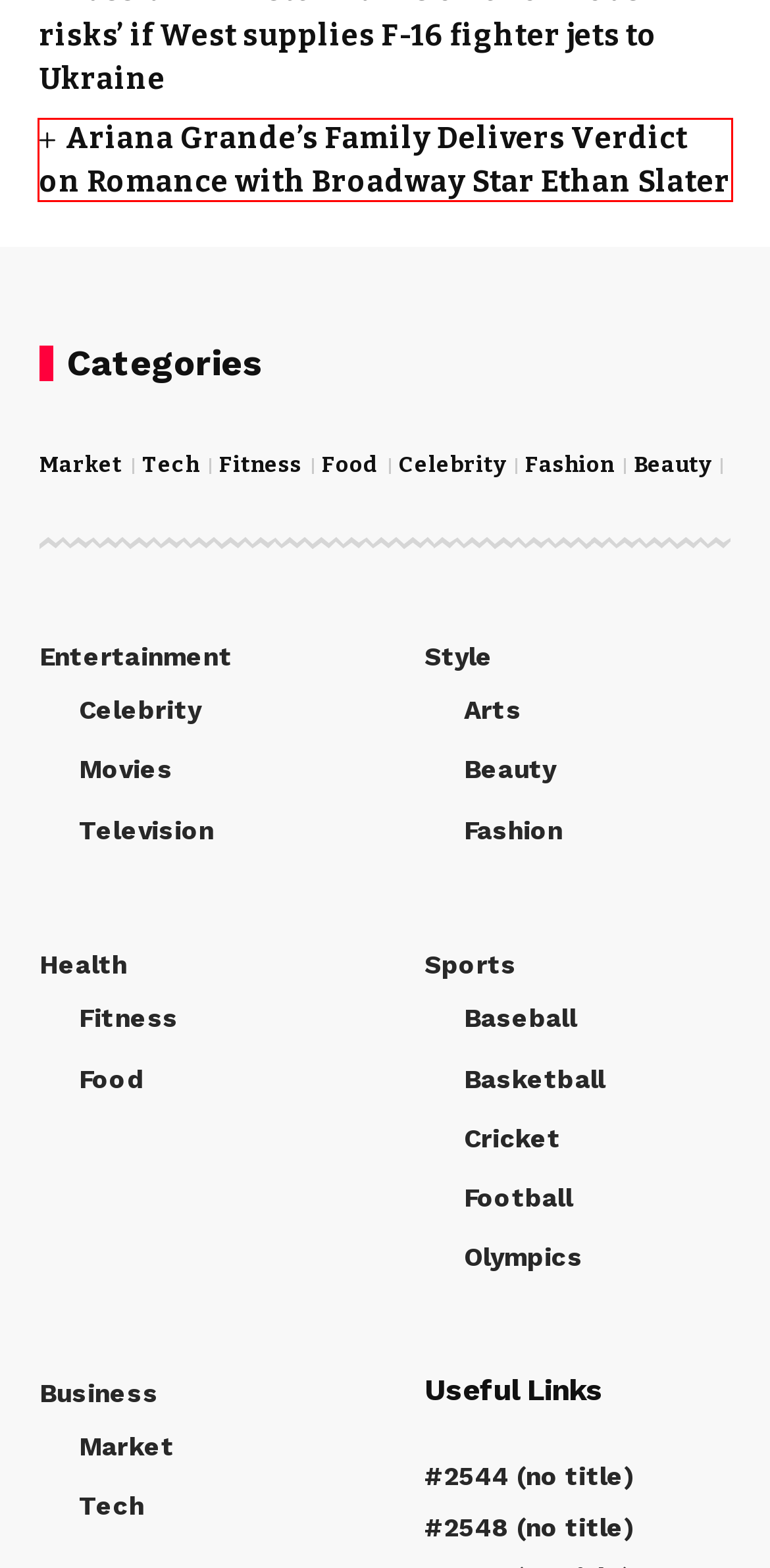You have a screenshot of a webpage where a red bounding box highlights a specific UI element. Identify the description that best matches the resulting webpage after the highlighted element is clicked. The choices are:
A. Movies | Latest News & Headlines - Distinct Post
B. Olympics | Latest News & Headlines - Distinct Post
C. Arts | Latest News & Headlines - Distinct Post
D. Fashion | Latest News & Headlines - Distinct Post
E. Market | Latest News & Headlines - Distinct Post
F. Basketball | Latest News & Headlines - Distinct Post
G. Baseball | Latest News & Headlines - Distinct Post
H. Ariana Grande's Family Delivers Verdict on Romance with Broadway Star Ethan Slater - Distinct Post

H